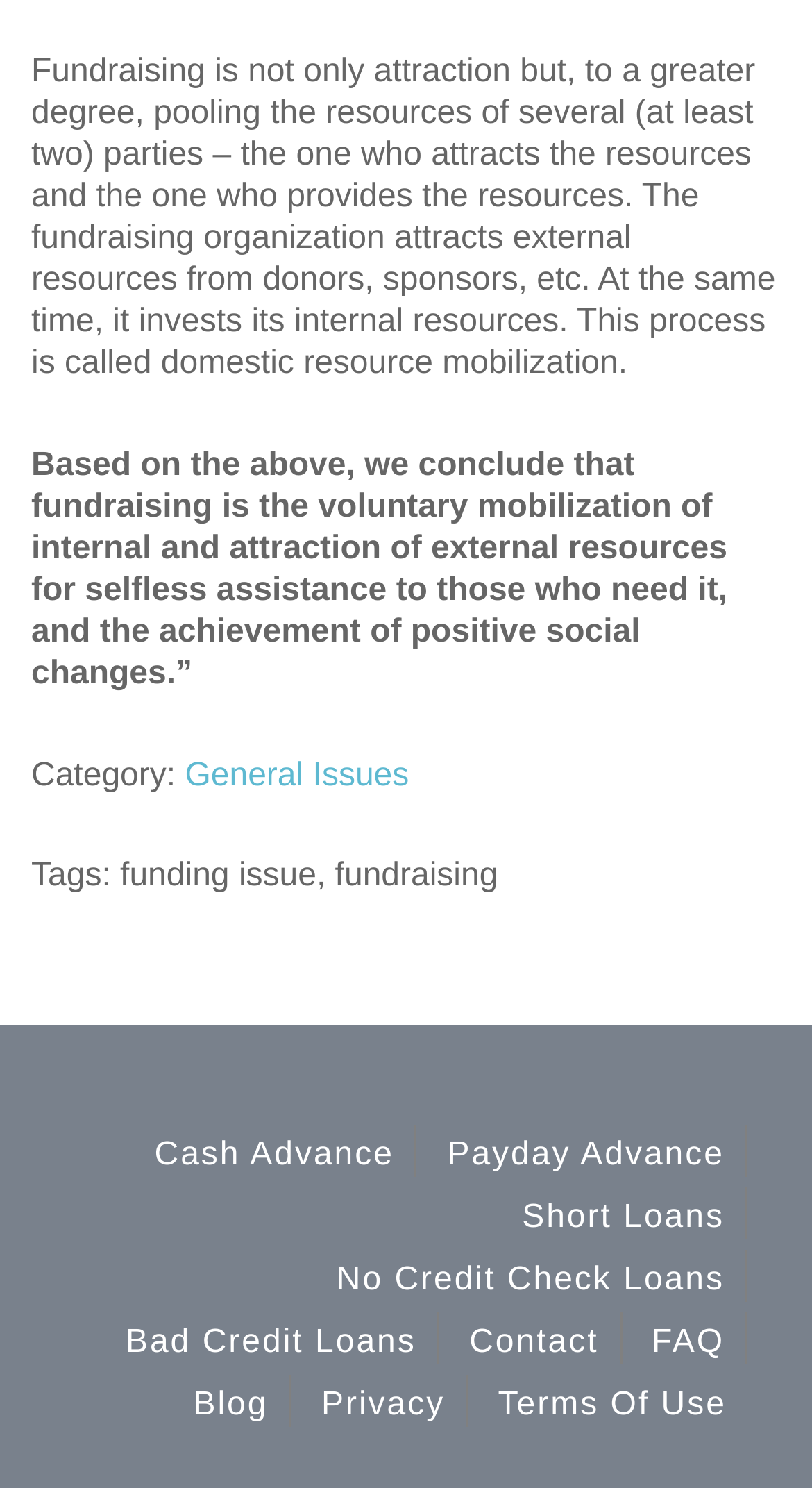What is fundraising?
Examine the screenshot and reply with a single word or phrase.

Voluntary mobilization of resources